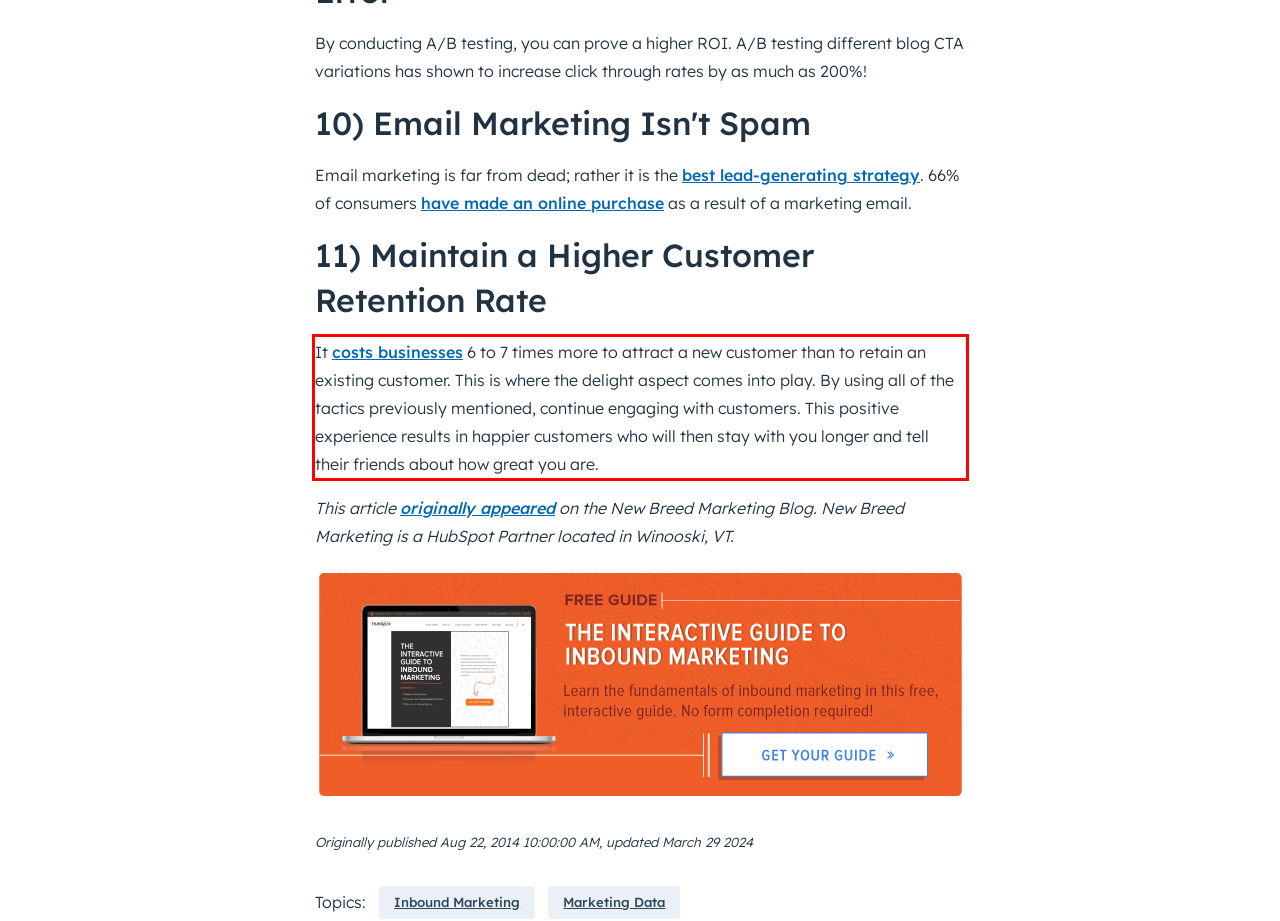You are presented with a webpage screenshot featuring a red bounding box. Perform OCR on the text inside the red bounding box and extract the content.

It costs businesses 6 to 7 times more to attract a new customer than to retain an existing customer. This is where the delight aspect comes into play. By using all of the tactics previously mentioned, continue engaging with customers. This positive experience results in happier customers who will then stay with you longer and tell their friends about how great you are.